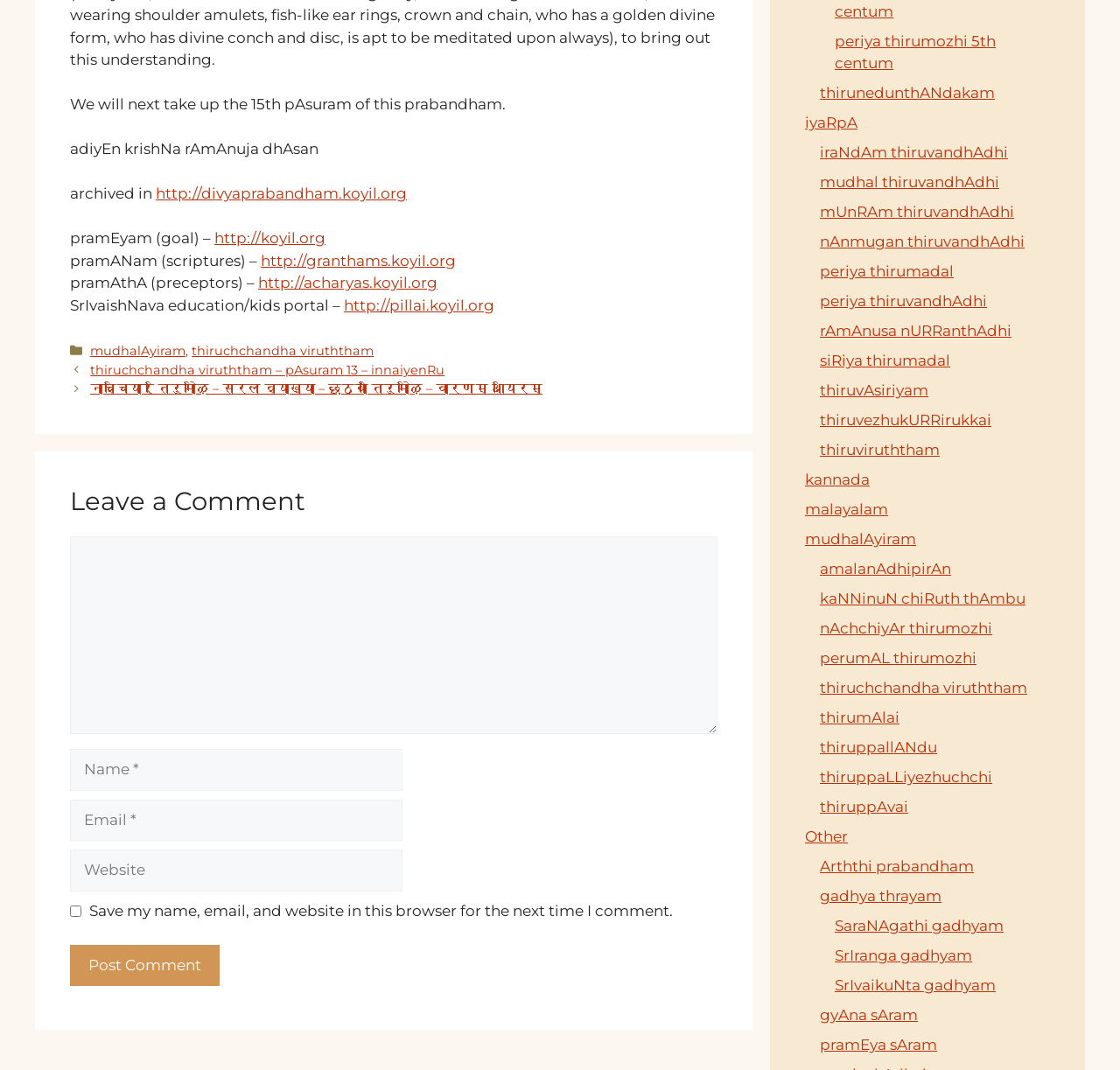Find and specify the bounding box coordinates that correspond to the clickable region for the instruction: "View reviews of Without Sin".

None